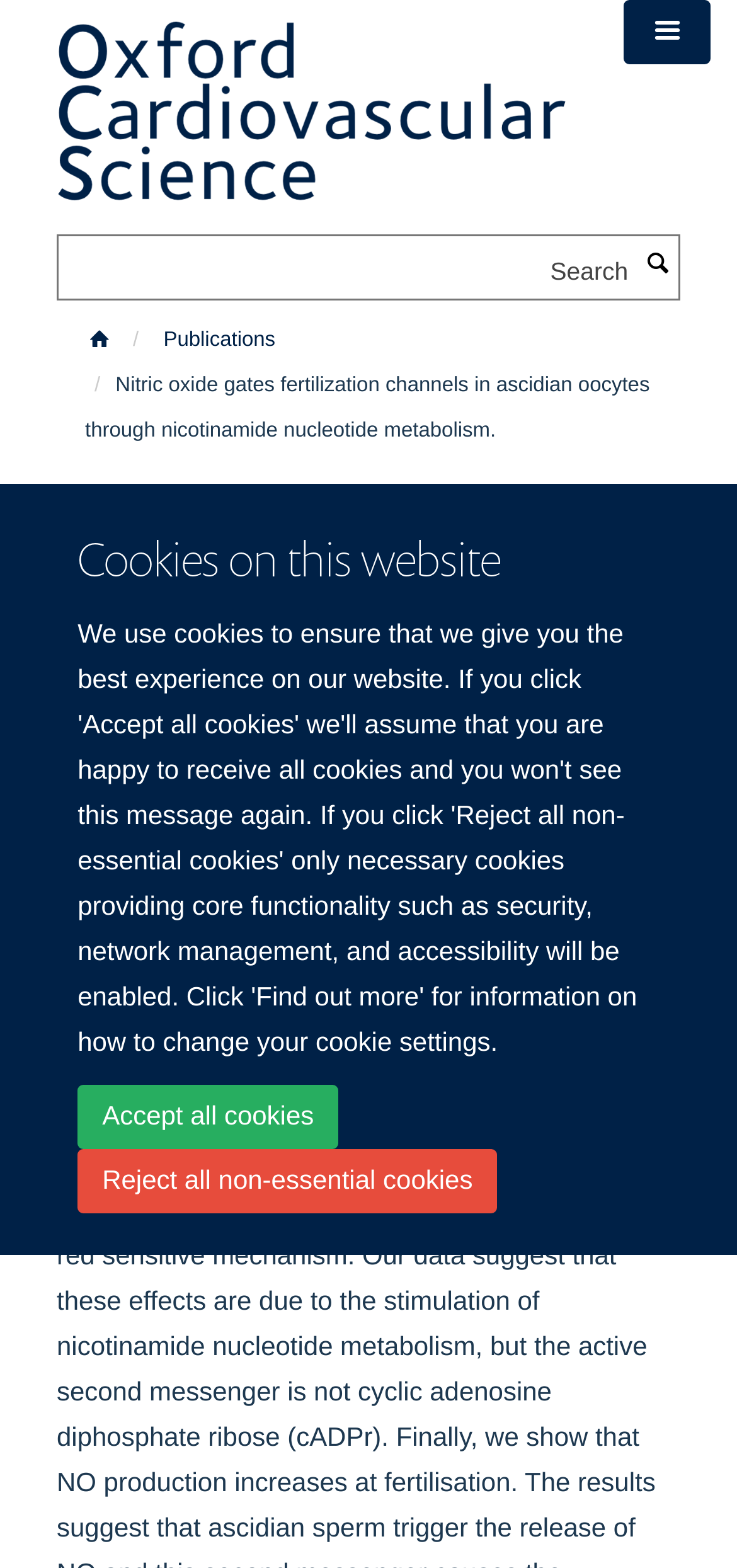What is the topic of the article?
Based on the image, answer the question with as much detail as possible.

I found the answer by looking at the title of the article, which is 'Nitric oxide gates fertilization channels in ascidian oocytes through nicotinamide nucleotide metabolism.'. This title suggests that the article is about the role of nitric oxide in fertilization.